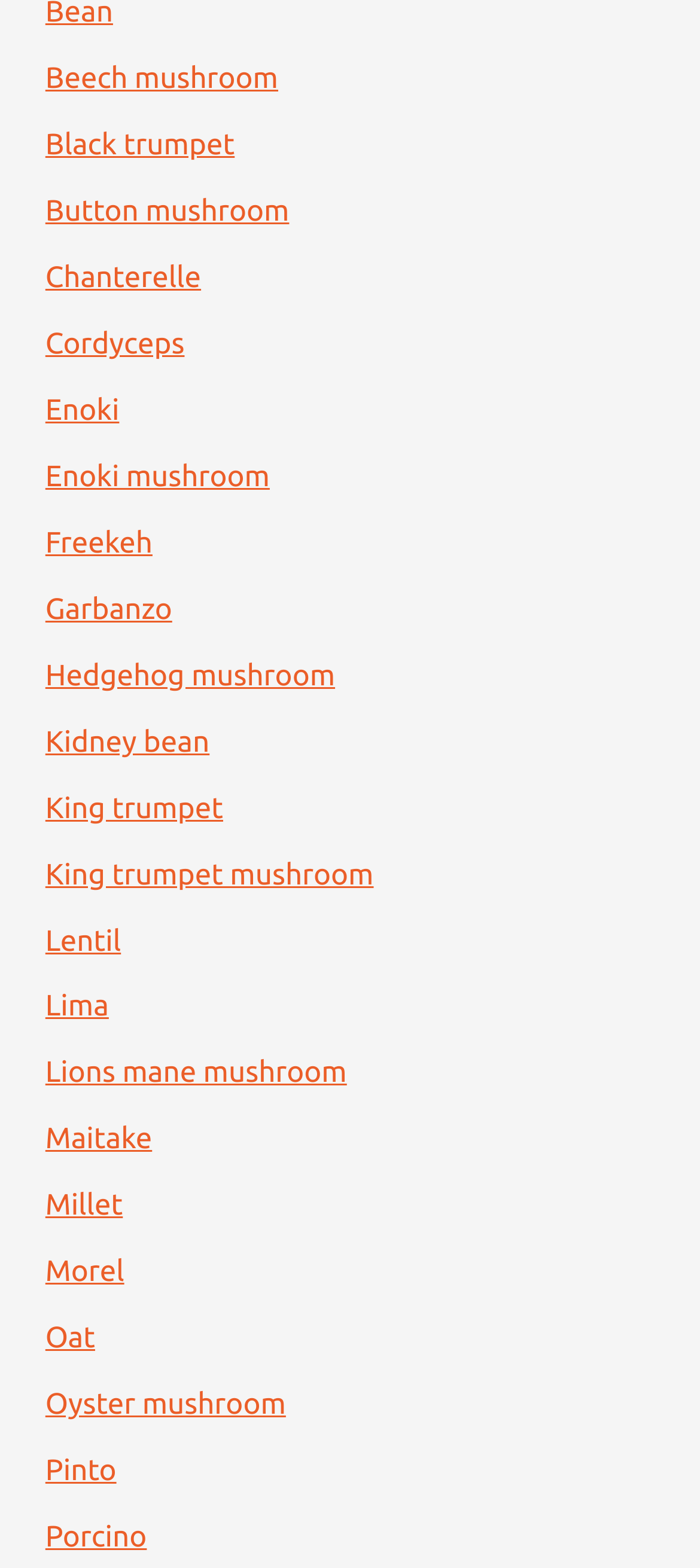Show the bounding box coordinates of the element that should be clicked to complete the task: "explore Chanterelle".

[0.065, 0.167, 0.287, 0.188]